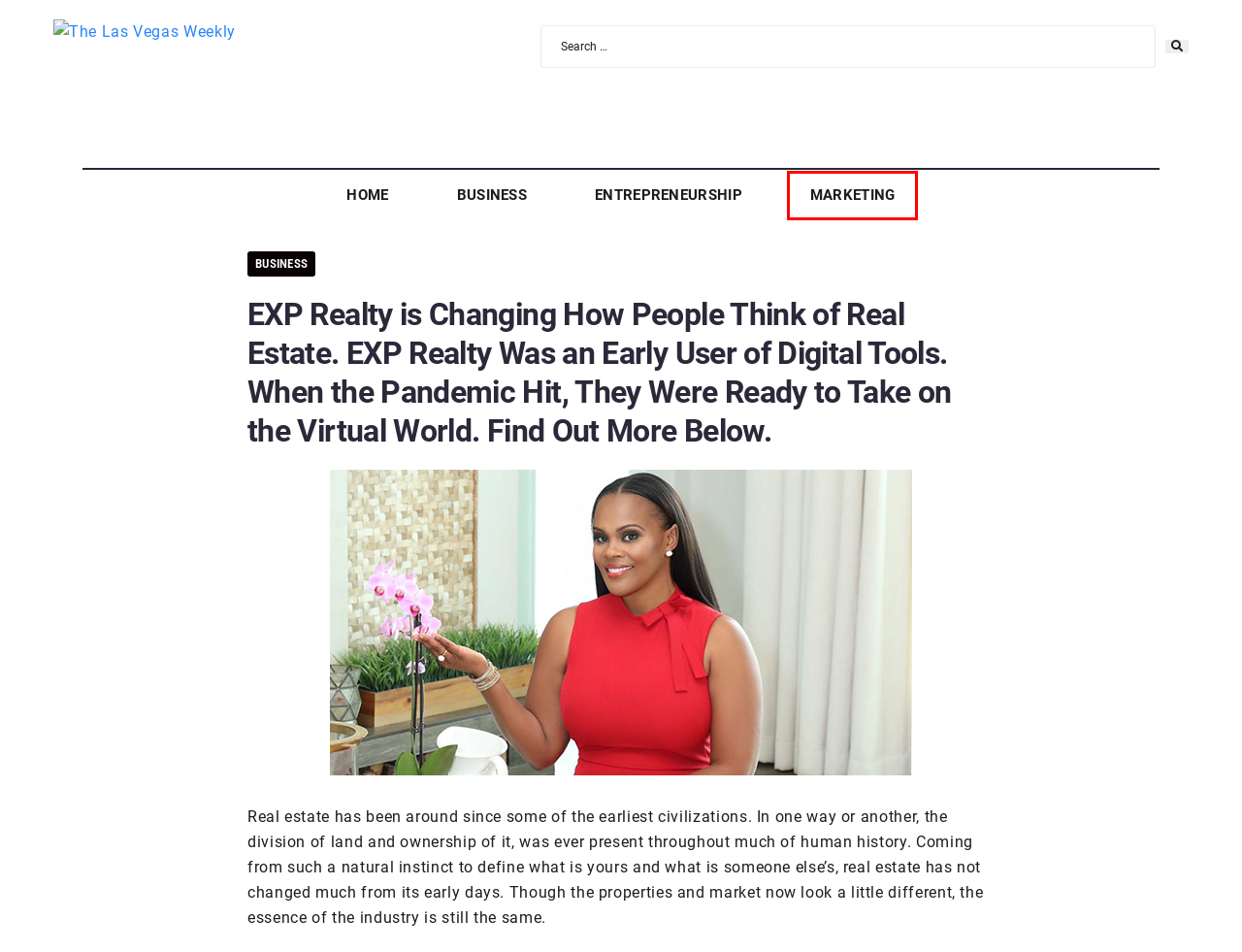Examine the screenshot of a webpage with a red bounding box around a UI element. Your task is to identify the webpage description that best corresponds to the new webpage after clicking the specified element. The given options are:
A. The Las Vegas Weekly
B. Zoltán Sipos: Business Mentor for Fitness Professionals  – The Las Vegas Weekly
C. Entrepreneurship – The Las Vegas Weekly
D. Embracing Challenges: Jerry Hernández’s Pathway to Fulfillment – The Las Vegas Weekly
E. Learn About Ethan Malveaux’s Journey From Public Speaker to Published Author – The Las Vegas Weekly
F. Claudienne Hibbert – The Las Vegas Weekly
G. Business – The Las Vegas Weekly
H. Marketing – The Las Vegas Weekly

H